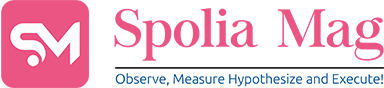What type of articles does Spolia Mag offer?
Provide an in-depth and detailed explanation in response to the question.

The caption states that the logo serves as a key gateway to the range of family-focused articles and resources offered by Spolia Mag, including topics like outdoor golf camps and family activities.